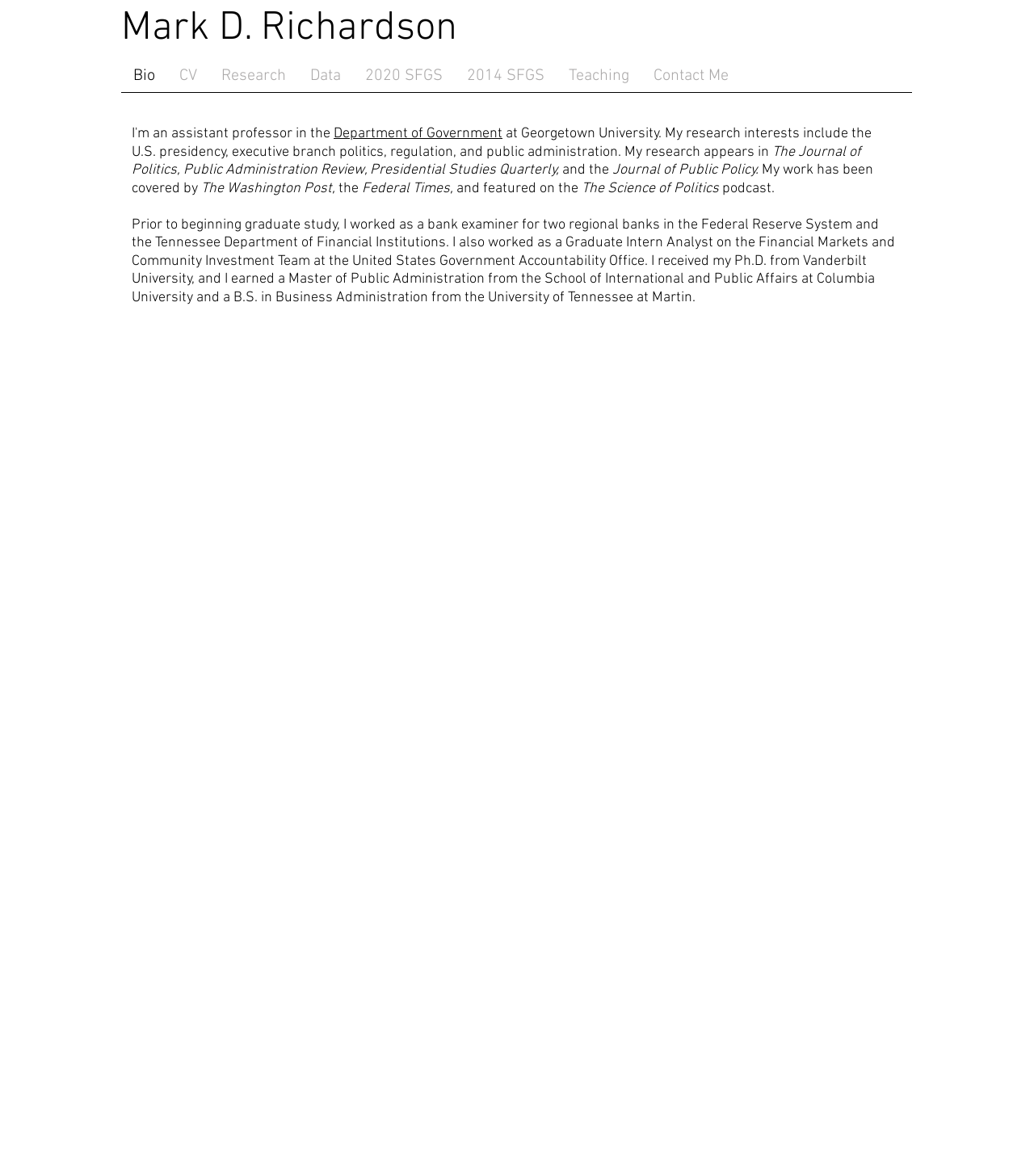Determine the primary headline of the webpage.

Mark D. Richardson